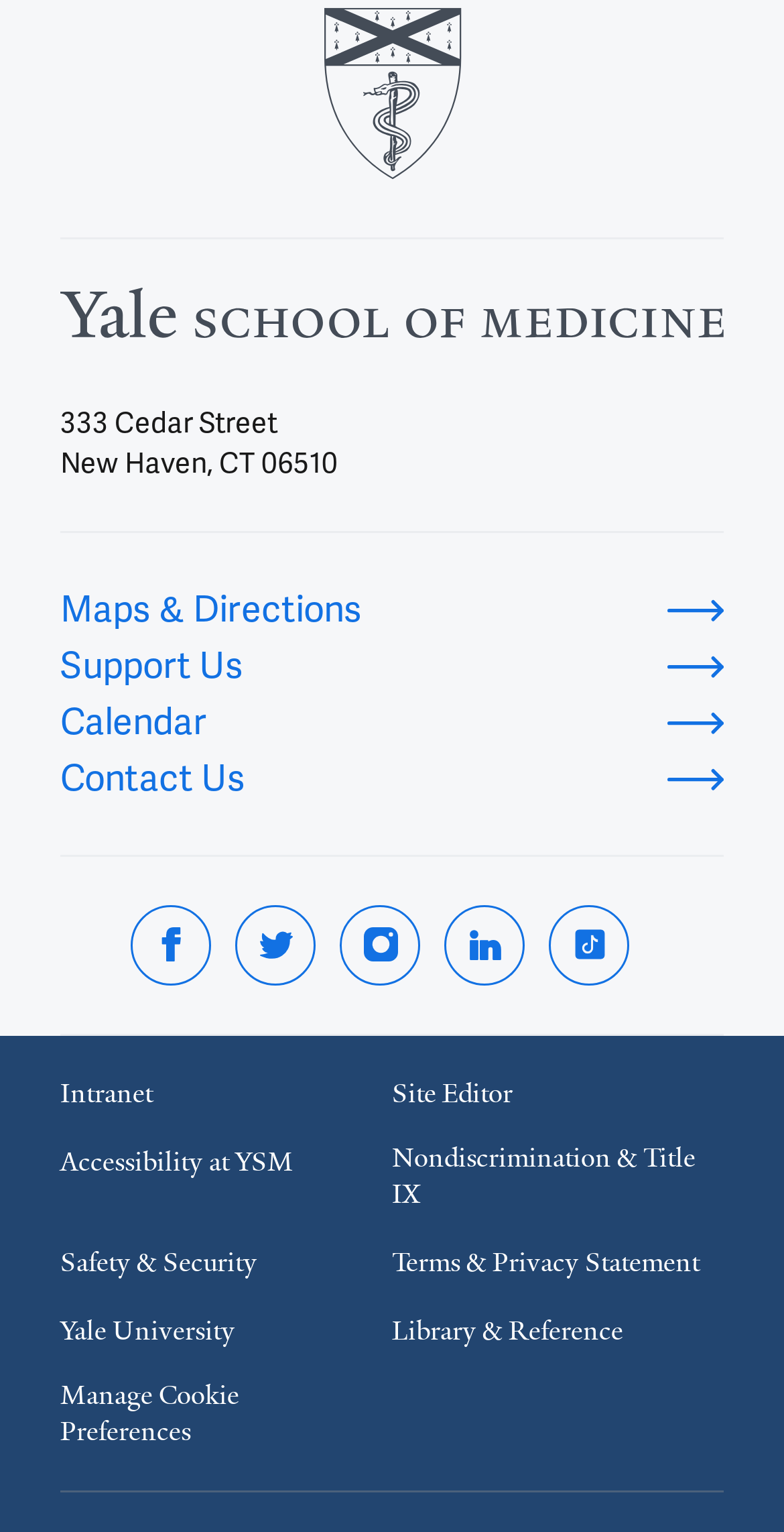Show the bounding box coordinates for the HTML element as described: "Terms & Privacy Statement".

[0.5, 0.813, 0.892, 0.836]